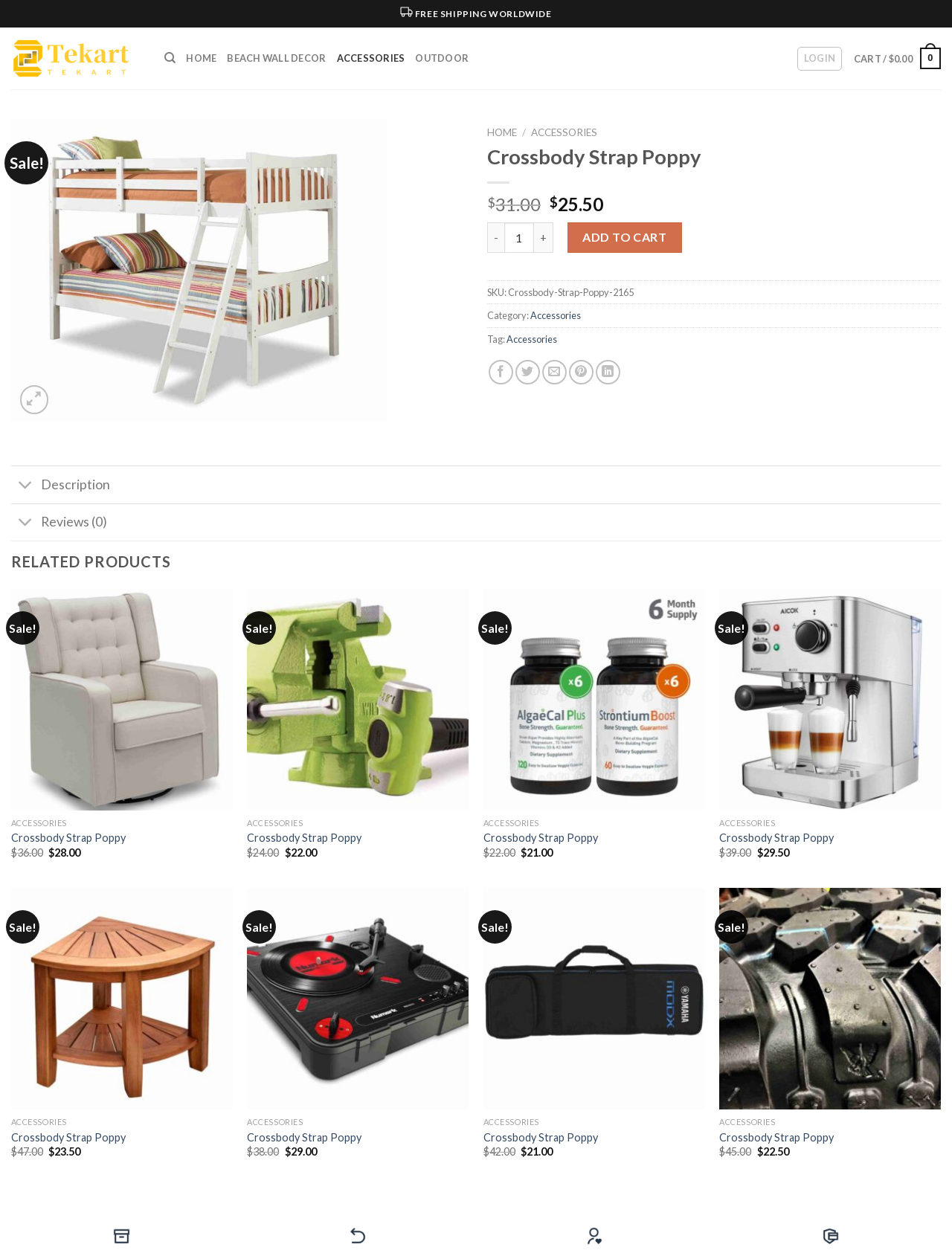Locate the UI element described as follows: "Login". Return the bounding box coordinates as four float numbers between 0 and 1 in the order [left, top, right, bottom].

[0.837, 0.037, 0.885, 0.056]